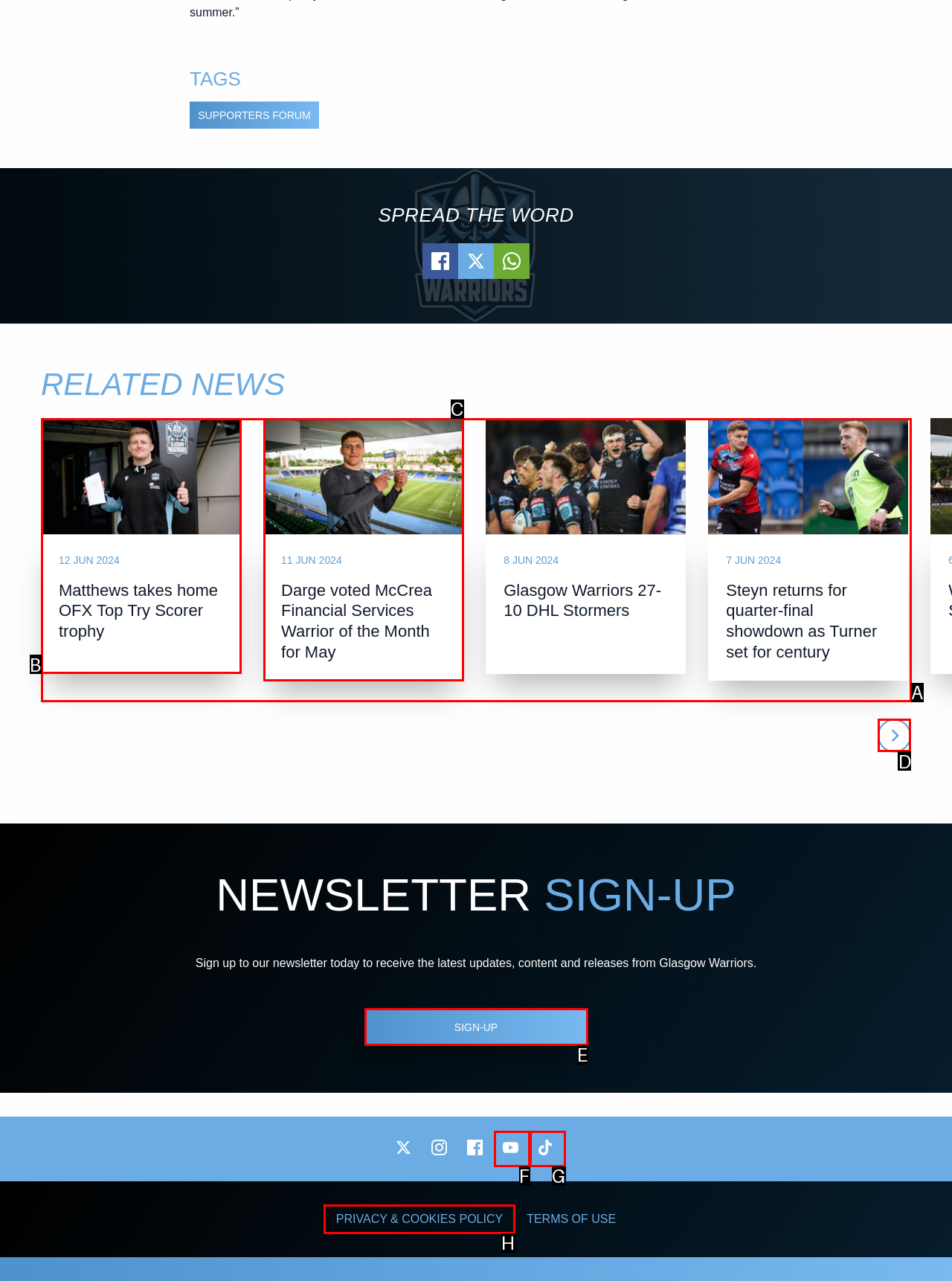Identify the correct option to click in order to accomplish the task: Go to the next page Provide your answer with the letter of the selected choice.

D